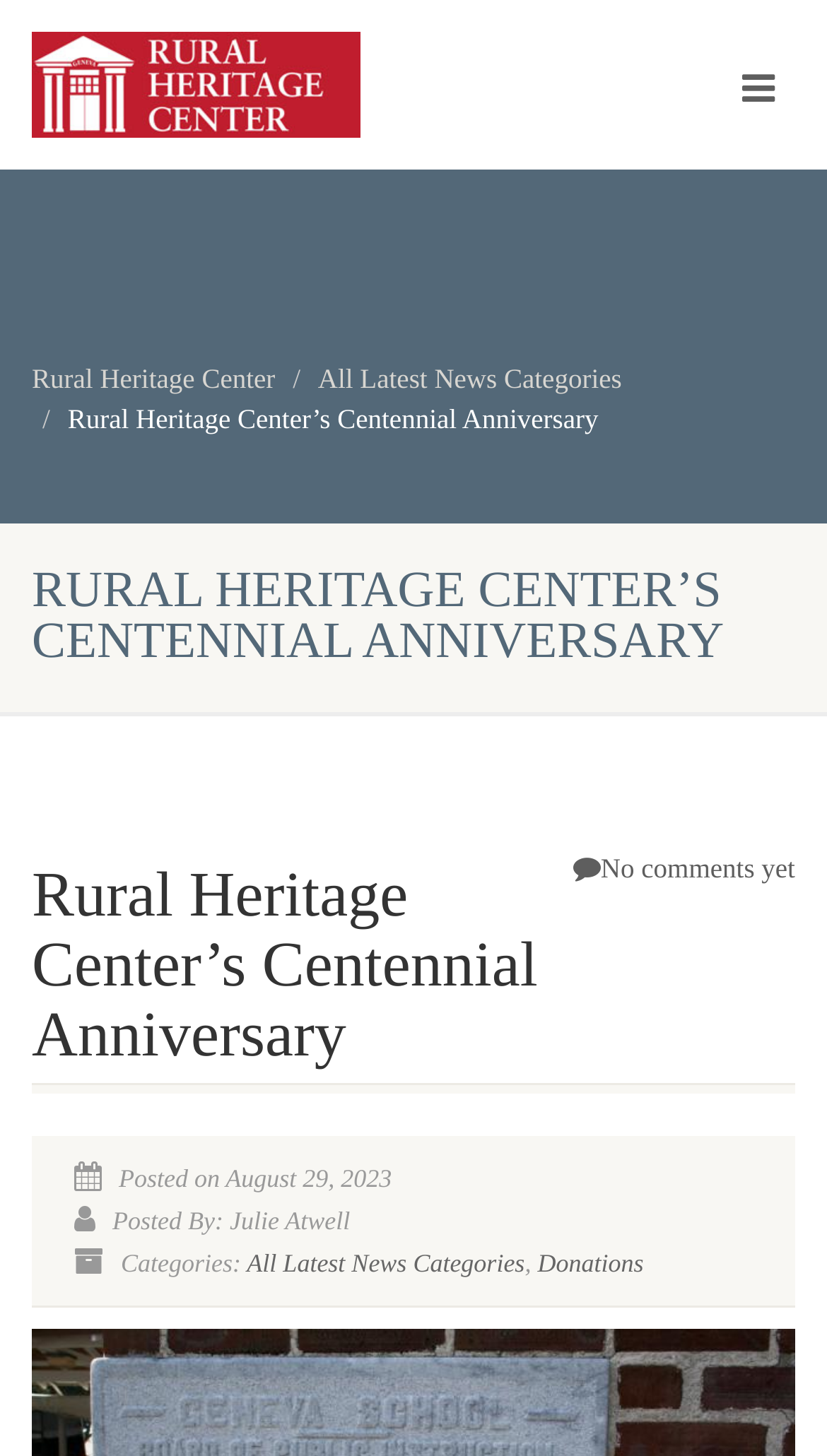Answer with a single word or phrase: 
What is the date of the post?

August 29, 2023